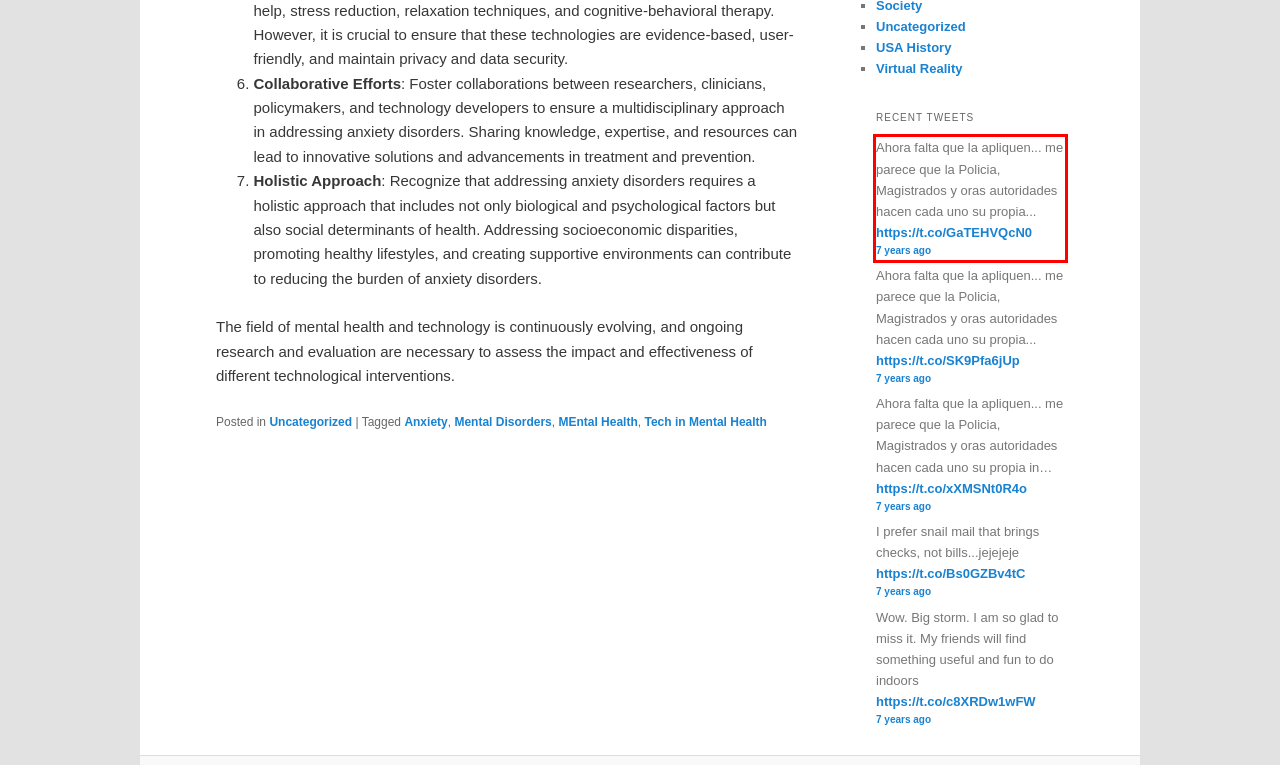Analyze the screenshot of the webpage and extract the text from the UI element that is inside the red bounding box.

Ahora falta que la apliquen... me parece que la Policia, Magistrados y oras autoridades hacen cada uno su propia... https://t.co/GaTEHVQcN0 7 years ago